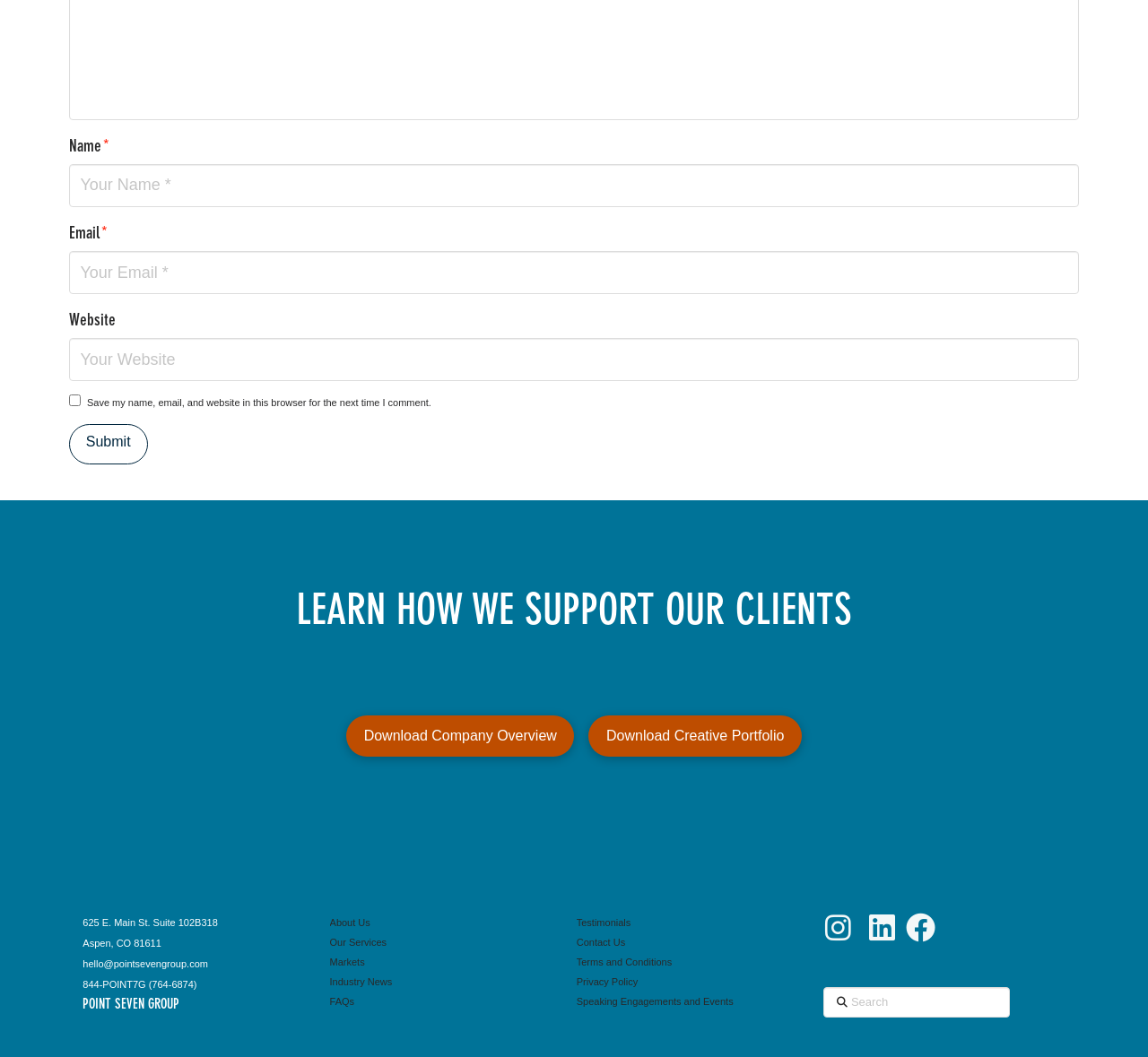Reply to the question with a brief word or phrase: What is the company's address?

625 E. Main St. Suite 102B, Aspen, CO 81611